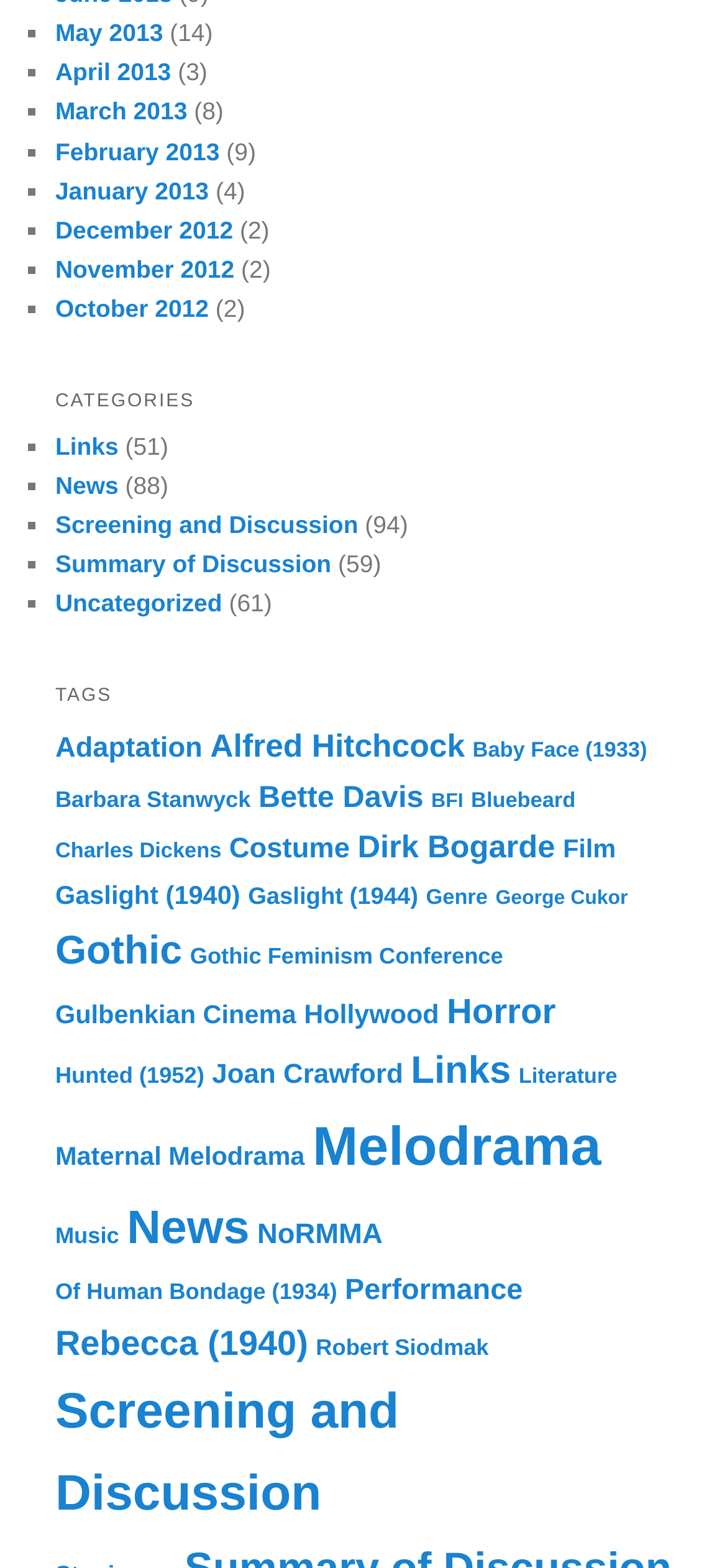Please identify the bounding box coordinates of the area that needs to be clicked to fulfill the following instruction: "Browse December 2020."

None